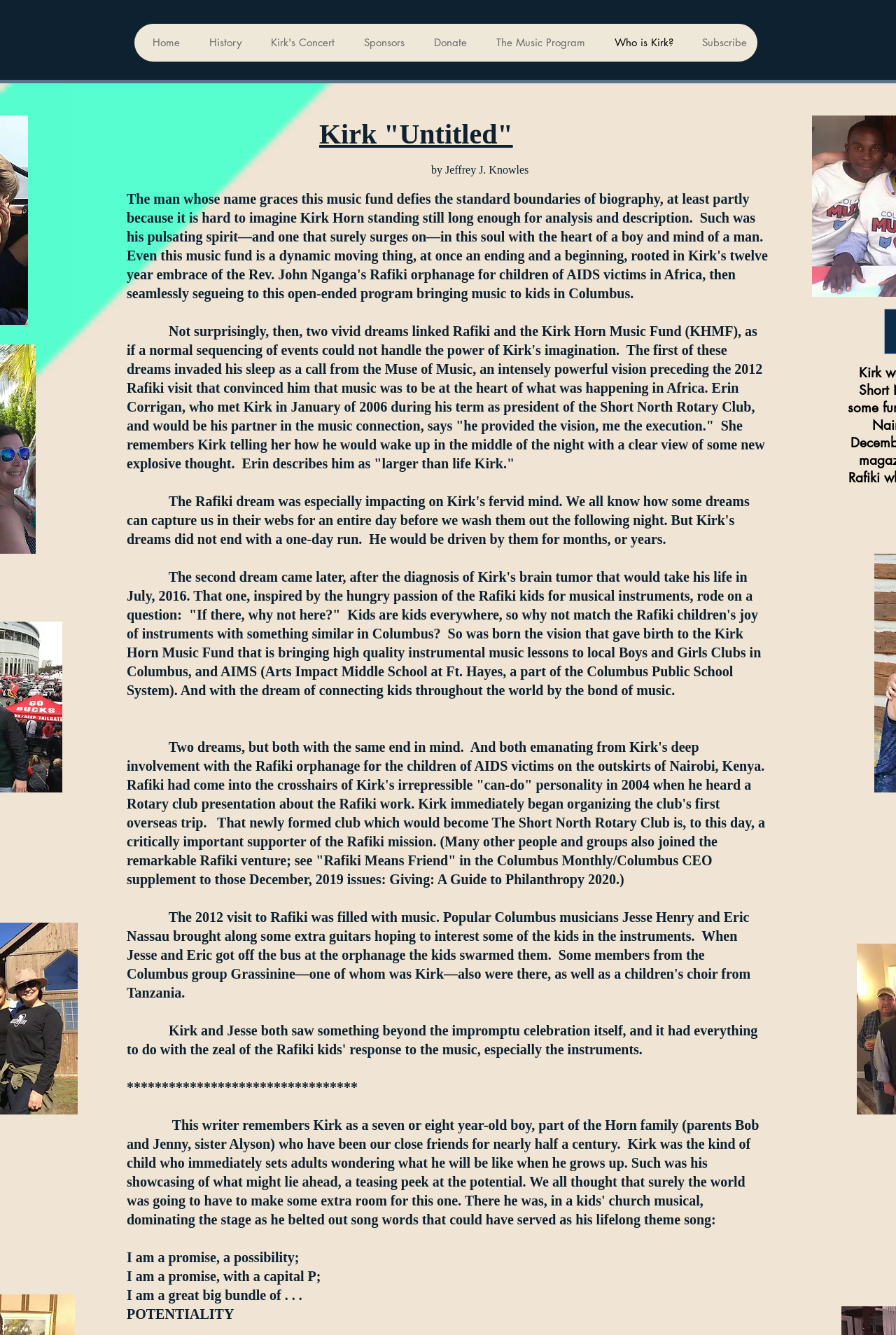Please find the bounding box coordinates of the element's region to be clicked to carry out this instruction: "Click on the 'Home' link".

[0.15, 0.018, 0.212, 0.046]